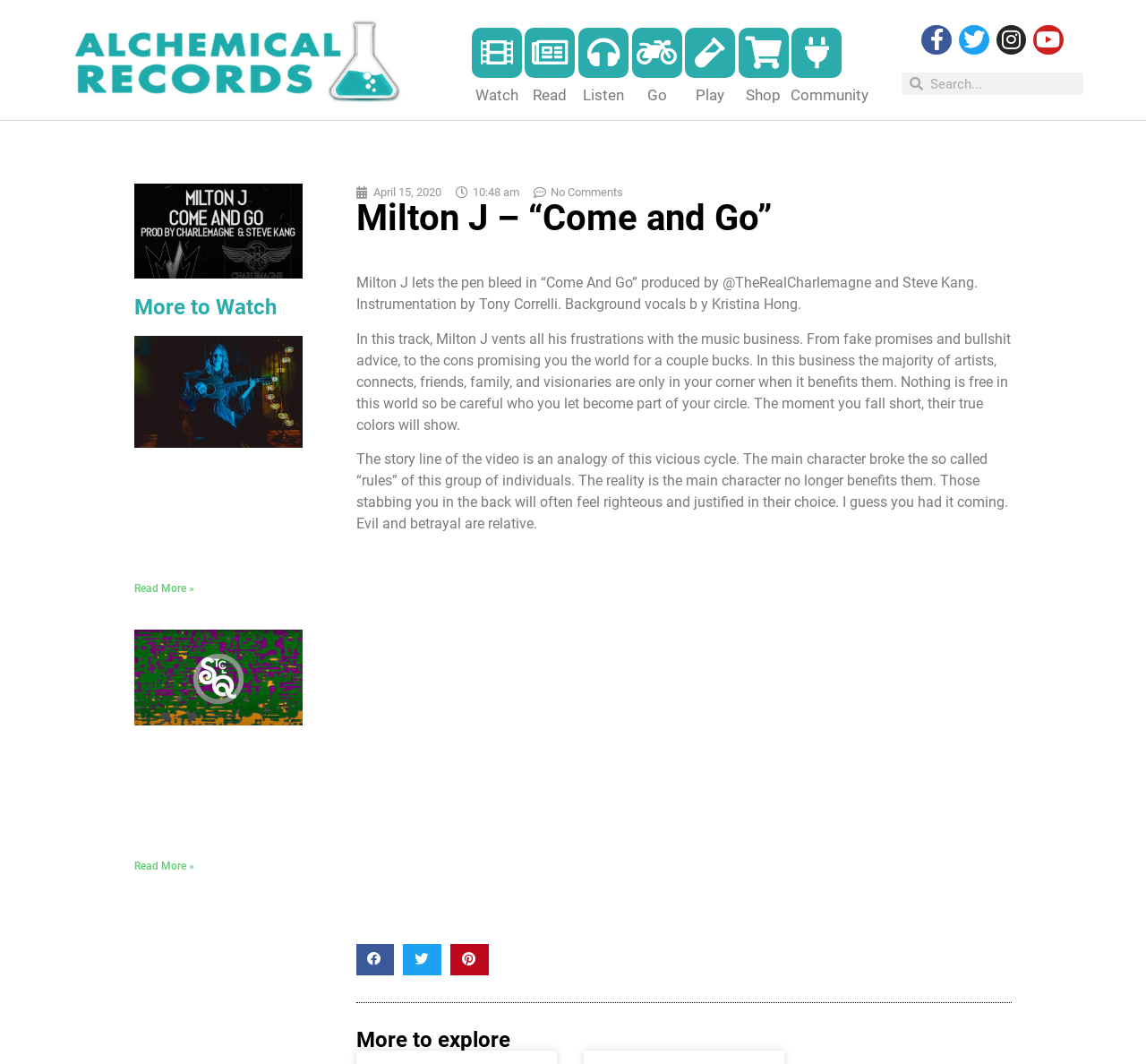Can you find and provide the title of the webpage?

Milton J – “Come and Go”